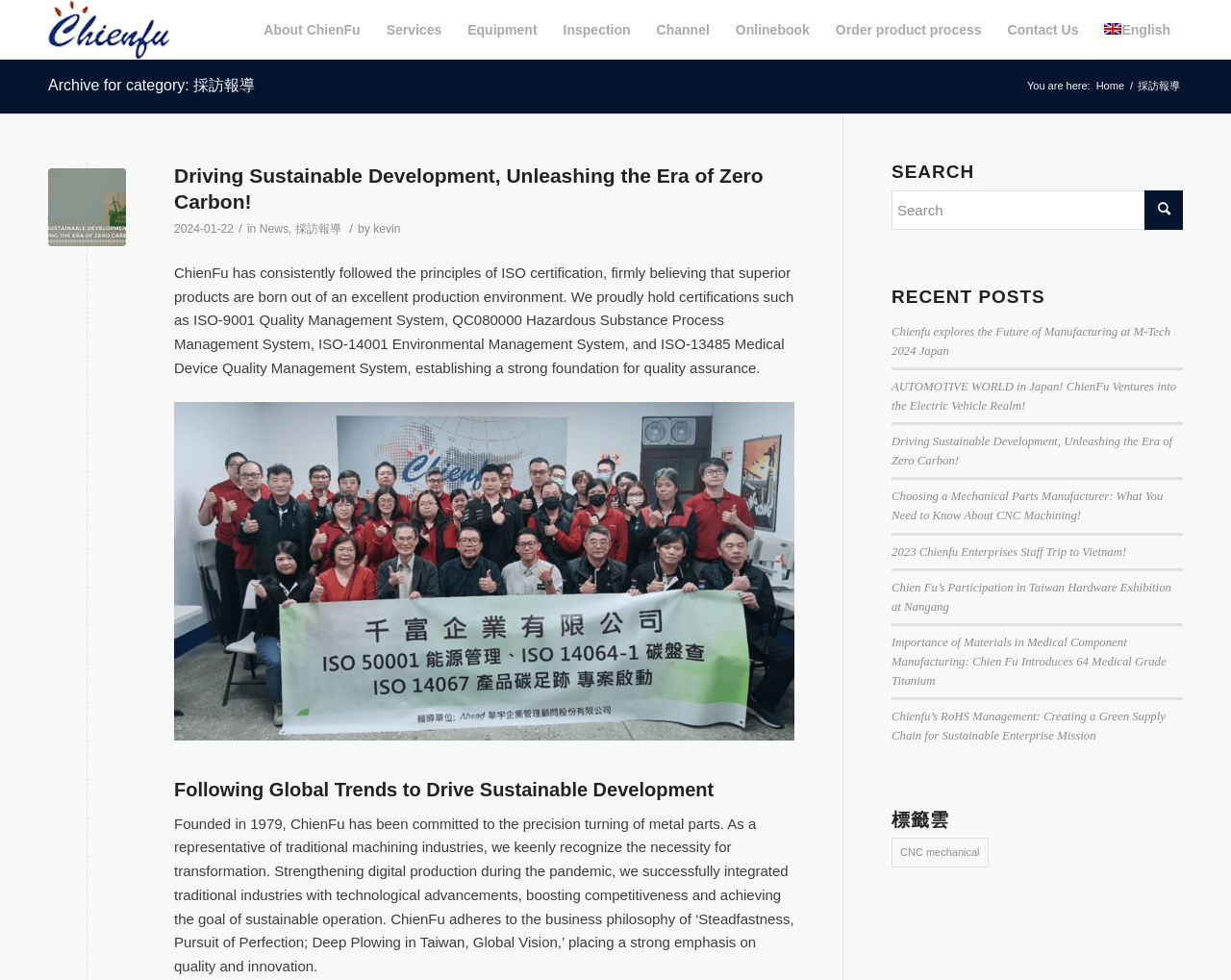Please specify the bounding box coordinates of the clickable region to carry out the following instruction: "Click on the 'Health Directory' link". The coordinates should be four float numbers between 0 and 1, in the format [left, top, right, bottom].

None